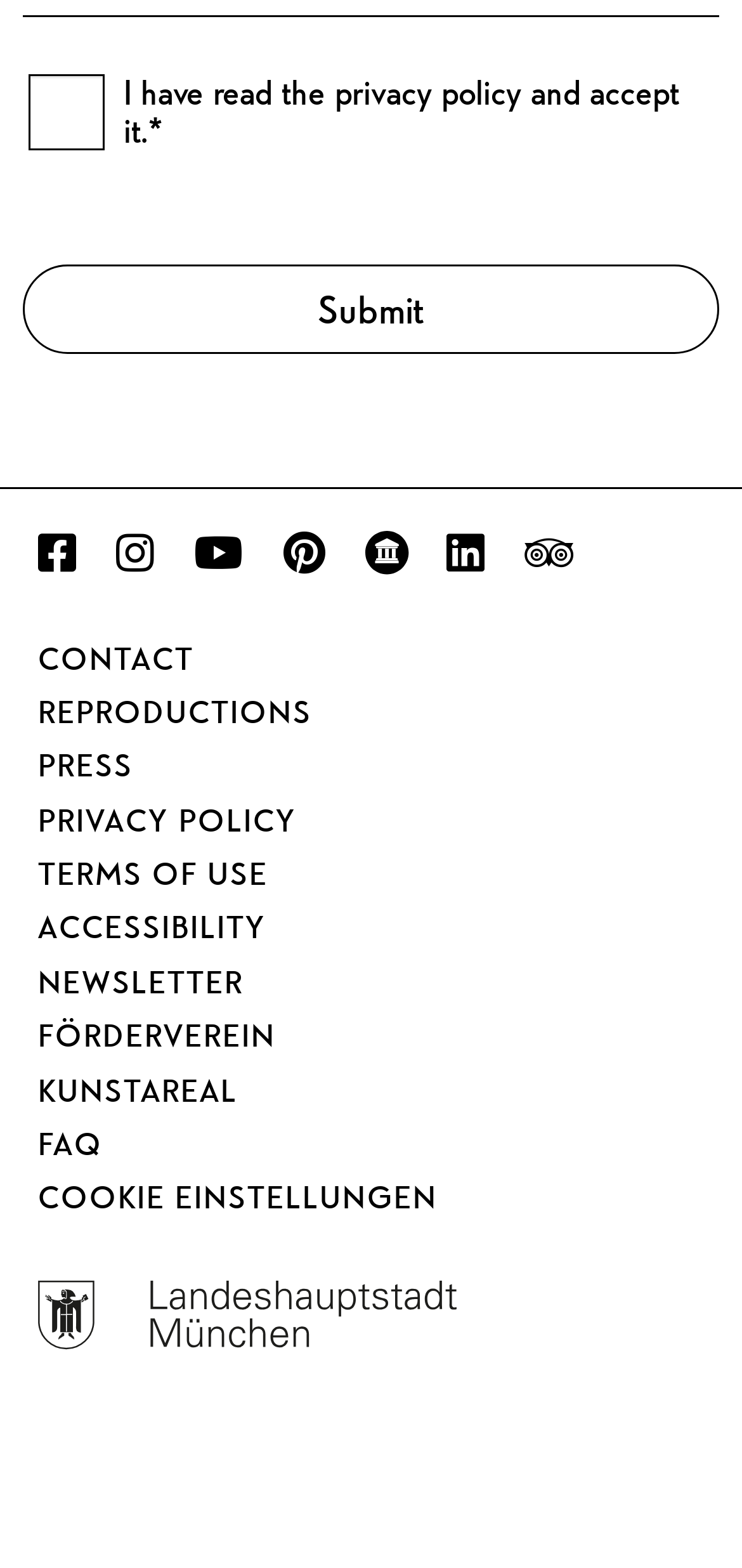How many links are there in the footer navigation?
Provide an in-depth answer to the question, covering all aspects.

I counted the number of links in the footer navigation section, which includes FACEBOOK, INSTAGRAM, YOUTUBE, PINTEREST, GOOGLE ART PROJECT, LINKEDIN, CONTACT, REPRODUCTIONS, PRESS, PRIVACY POLICY, TERMS OF USE, ACCESSIBILITY, NEWSLETTER, FÖRDERVEREIN, KUNSTAREAL, and FAQ.